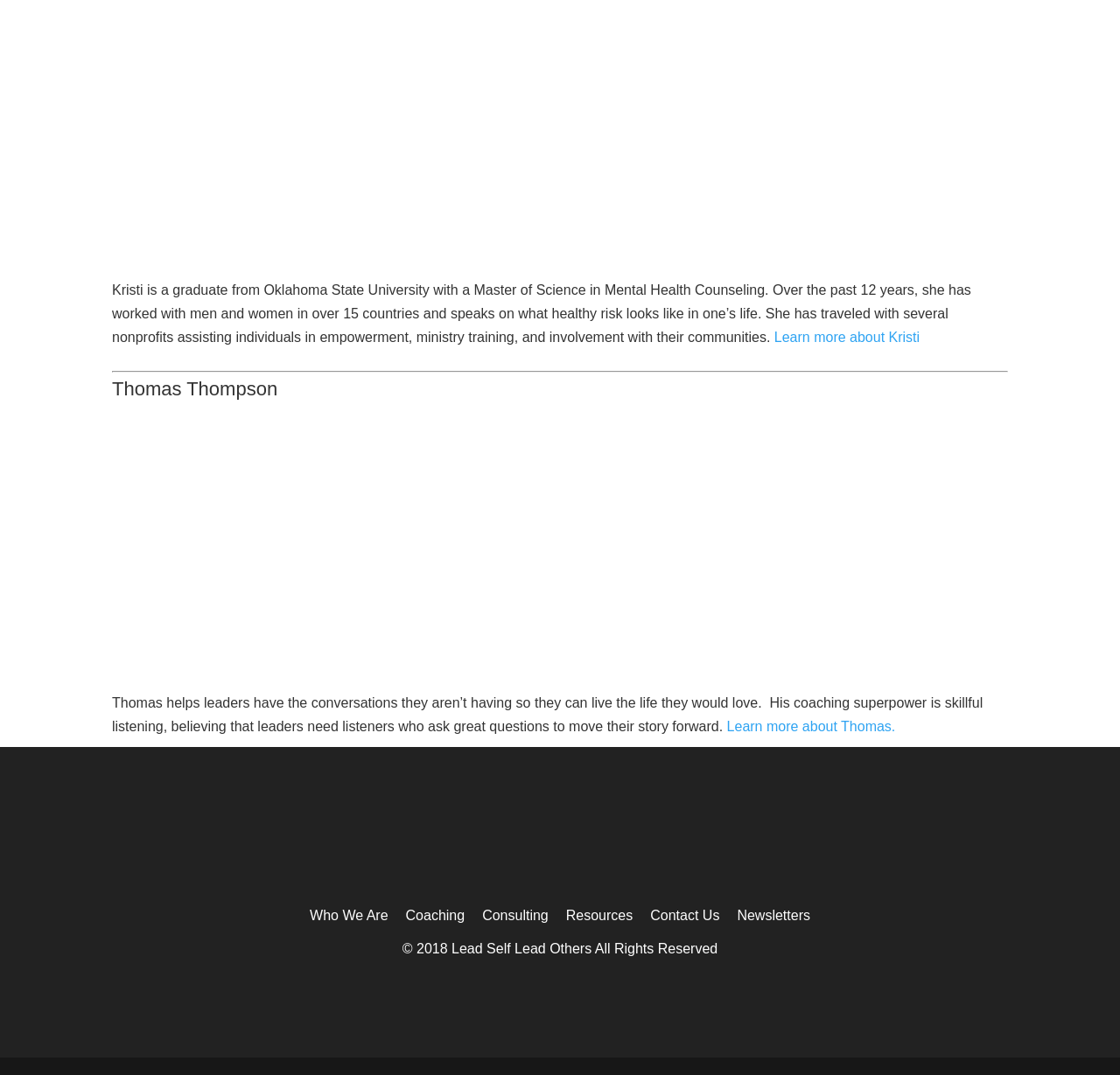Can you find the bounding box coordinates for the element to click on to achieve the instruction: "Contact Us"?

[0.581, 0.845, 0.642, 0.858]